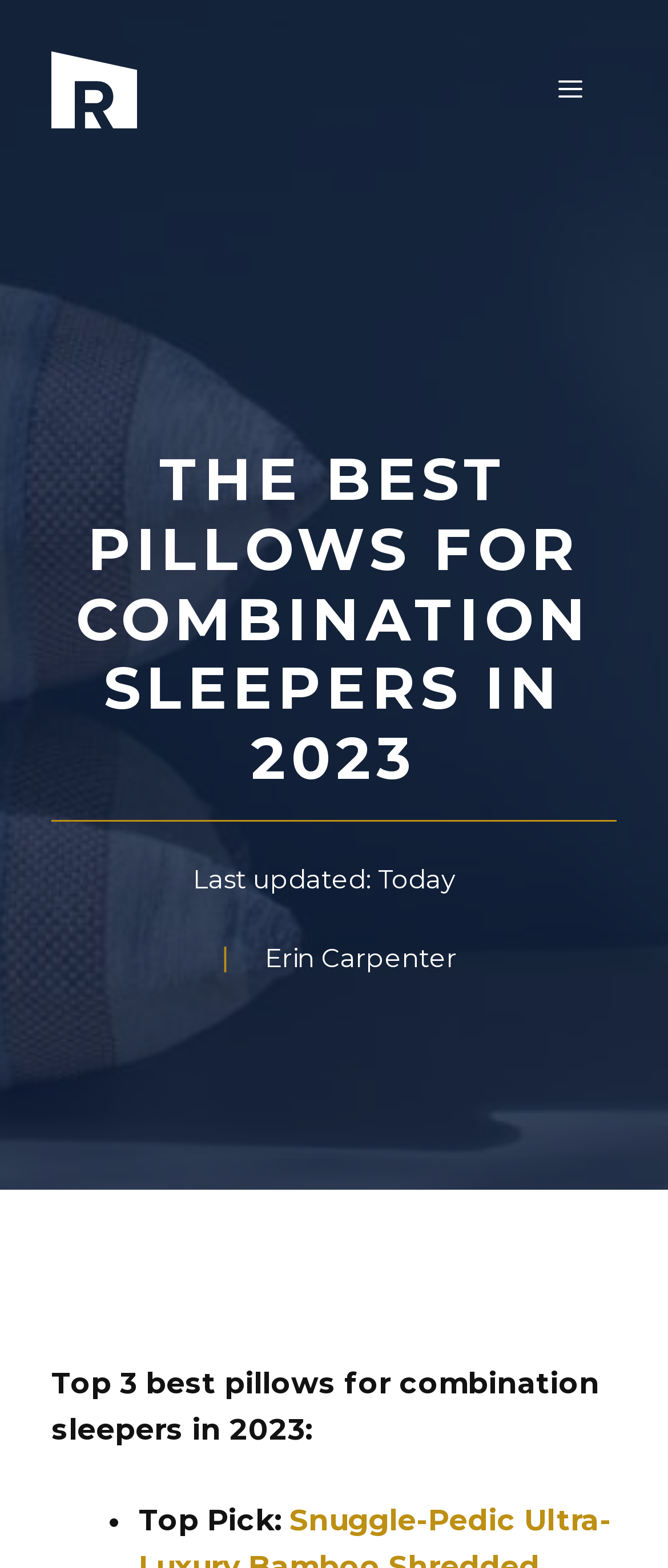When was the webpage last updated?
Answer the question with as much detail as you can, using the image as a reference.

The last updated date can be found below the main heading, where it says 'Last updated: Today'.